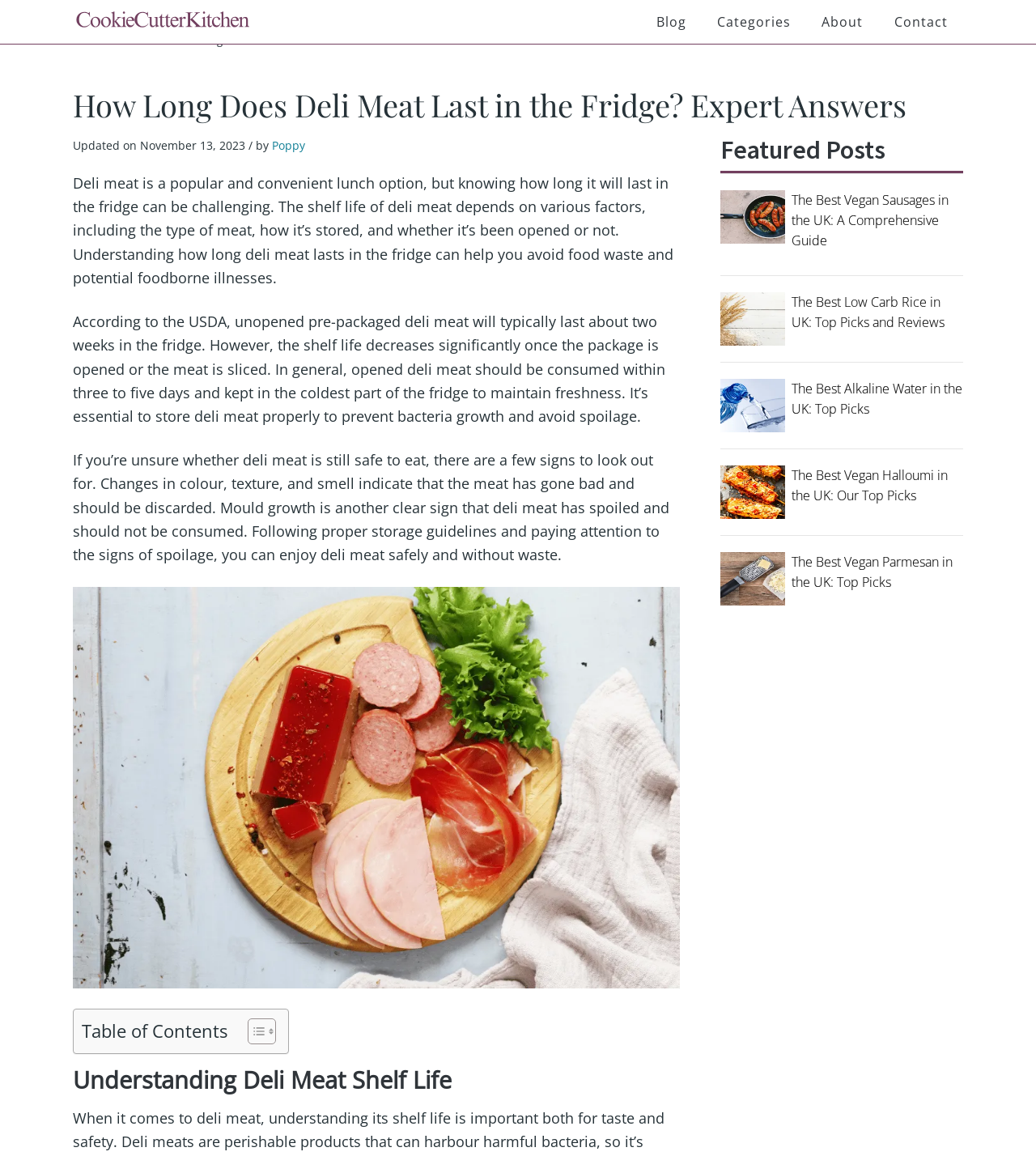How many articles are in the featured posts section?
Based on the image content, provide your answer in one word or a short phrase.

4